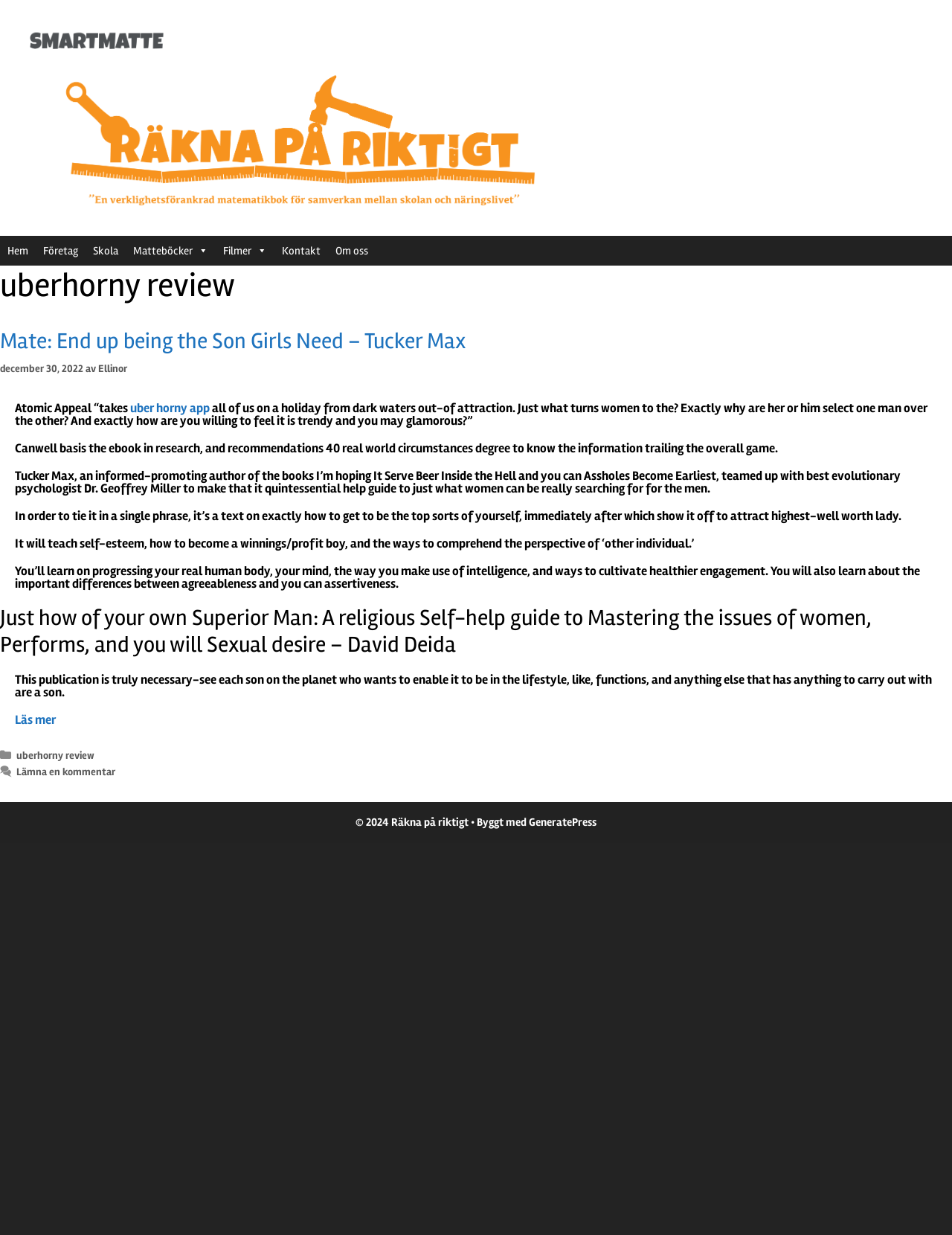Reply to the question with a brief word or phrase: What is the name of the psychologist who collaborated with Tucker Max on the book?

Dr. Geoffrey Miller